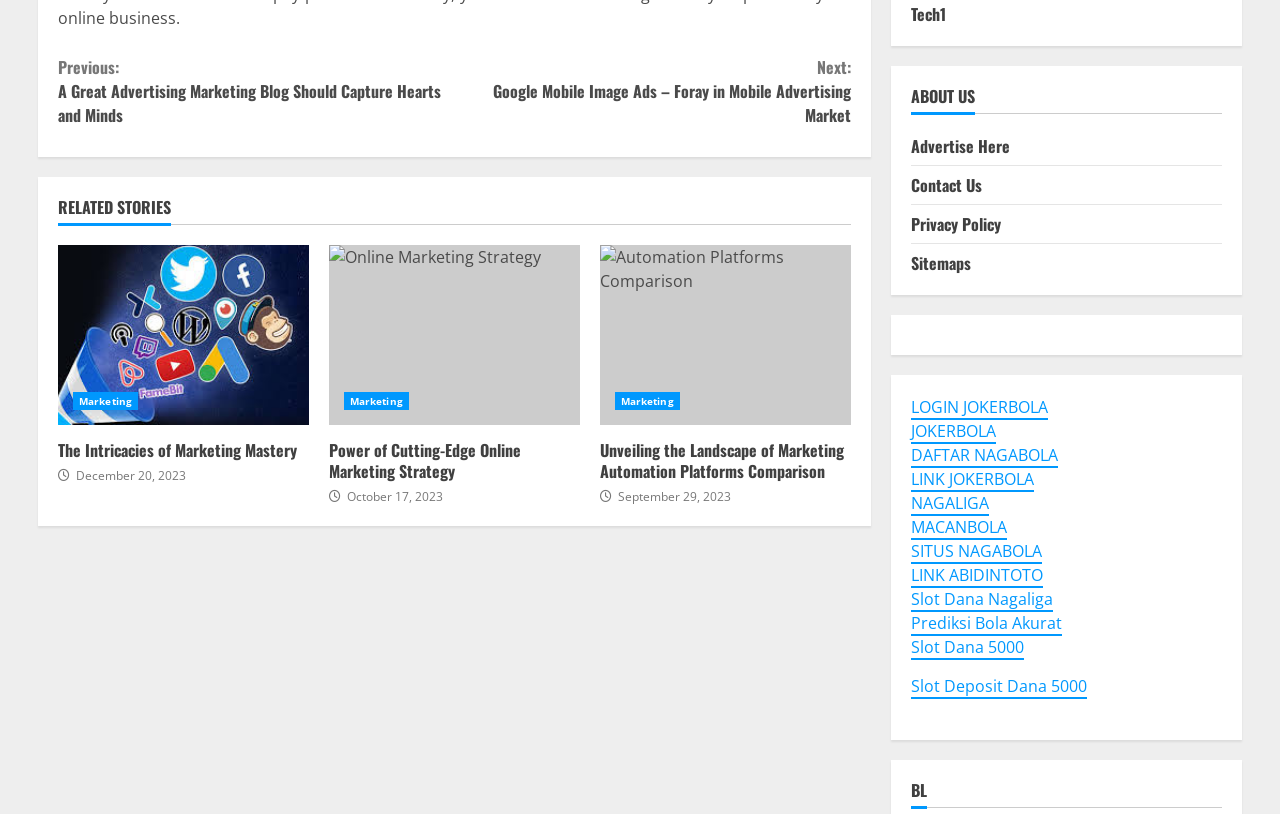Identify the bounding box coordinates of the clickable region required to complete the instruction: "Click on 'Continue Reading'". The coordinates should be given as four float numbers within the range of 0 and 1, i.e., [left, top, right, bottom].

[0.045, 0.055, 0.665, 0.168]